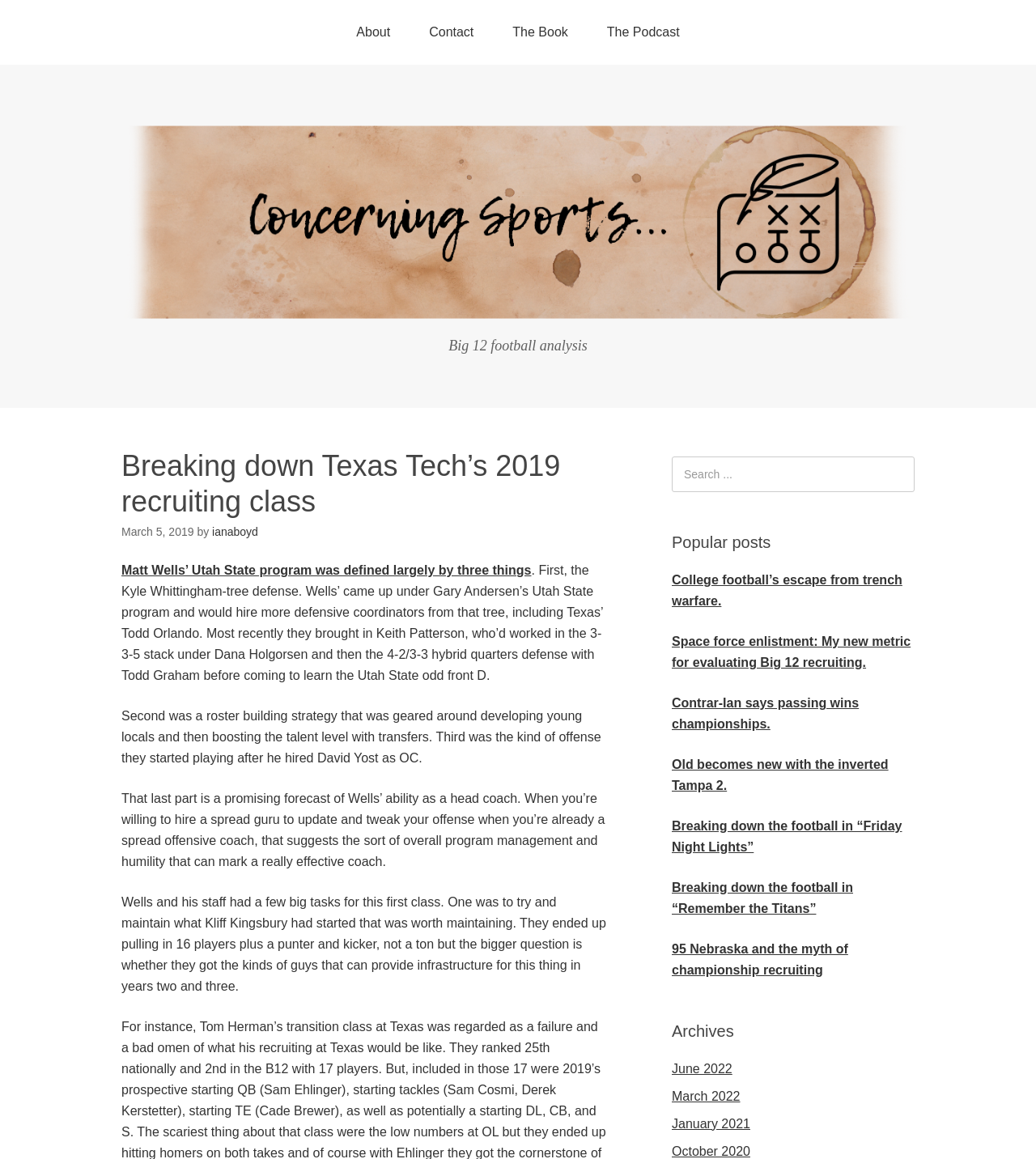Provide your answer in one word or a succinct phrase for the question: 
What is the category of the post 'College football’s escape from trench warfare'?

Popular posts